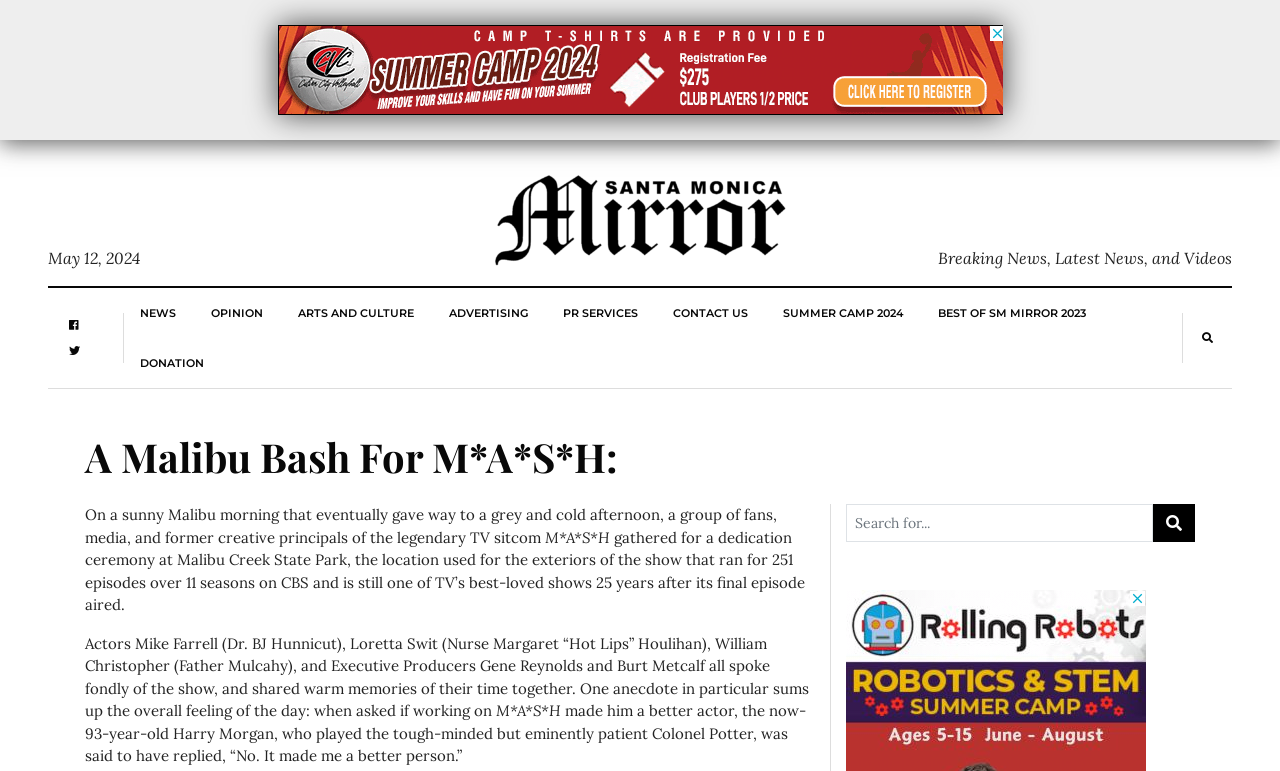Please locate the UI element described by "Arts and Culture" and provide its bounding box coordinates.

[0.233, 0.374, 0.324, 0.438]